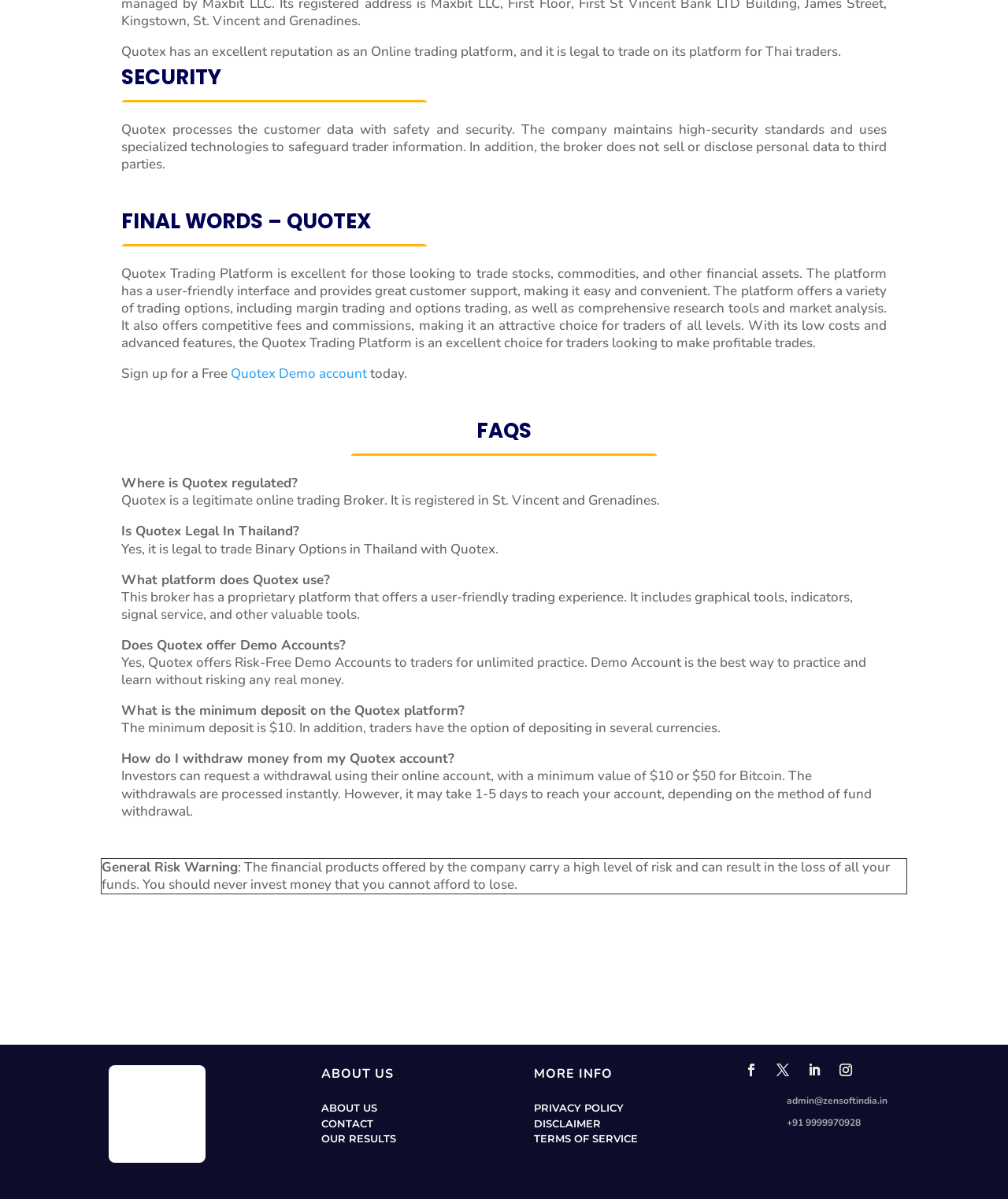Find the bounding box coordinates for the area you need to click to carry out the instruction: "Read the privacy policy". The coordinates should be four float numbers between 0 and 1, indicated as [left, top, right, bottom].

[0.53, 0.919, 0.619, 0.929]